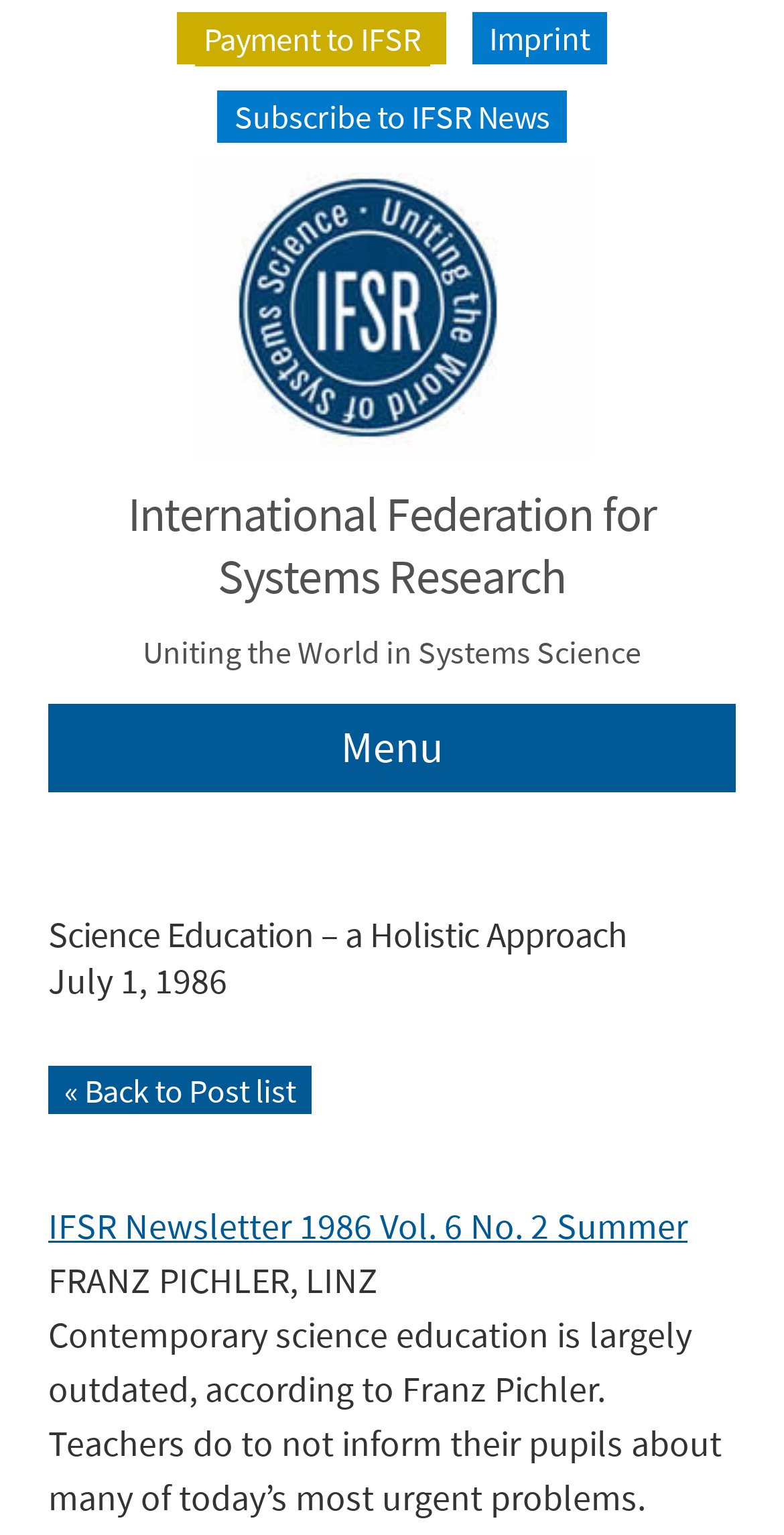What is the name of the organization?
Give a single word or phrase as your answer by examining the image.

International Federation for Systems Research